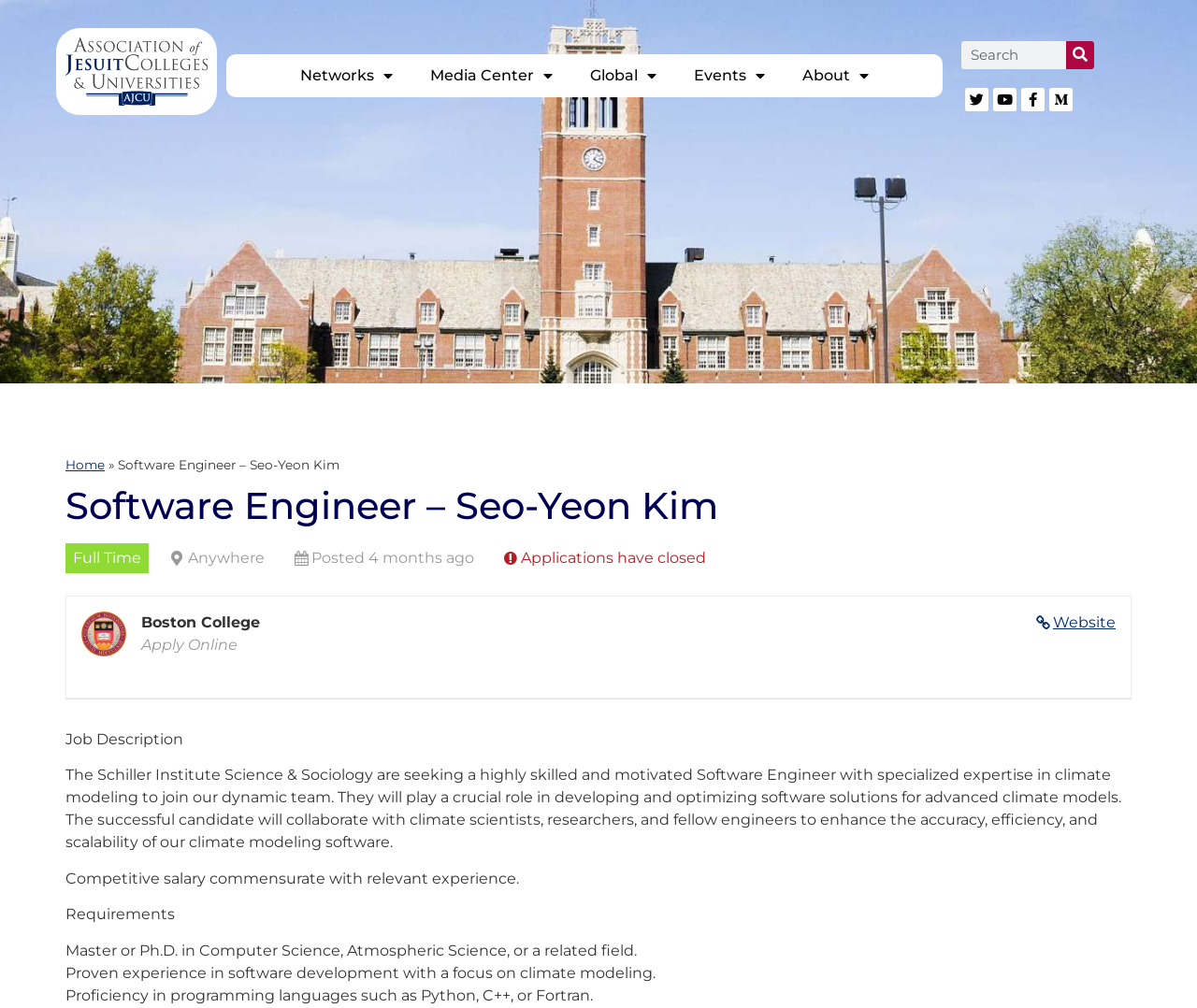What is the job title of the posting? Look at the image and give a one-word or short phrase answer.

Software Engineer